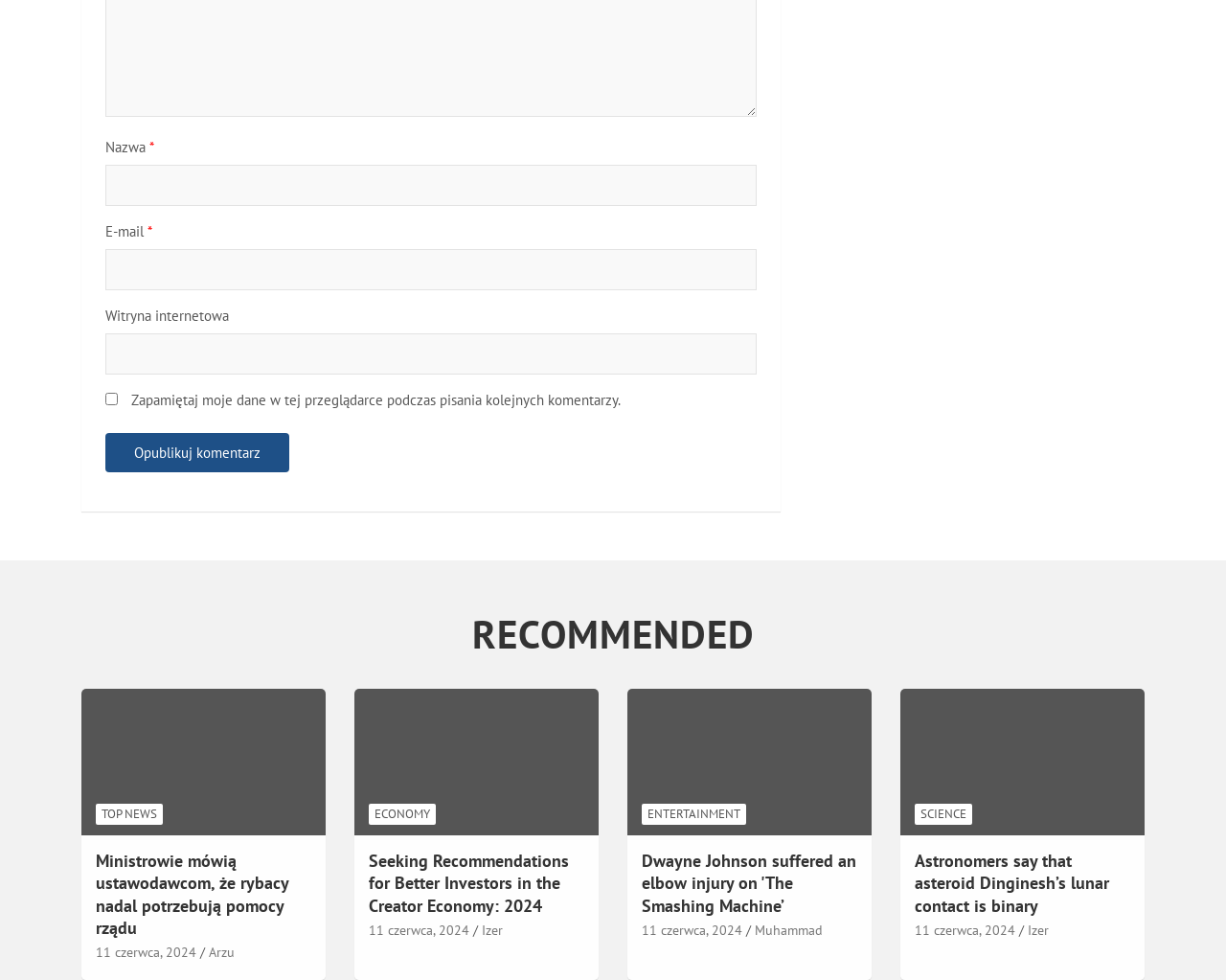What is the topic of the second news article?
Please give a detailed and thorough answer to the question, covering all relevant points.

The second news article has a heading that mentions the Creator Economy, indicating that the article is about seeking recommendations for better investors in the Creator Economy.